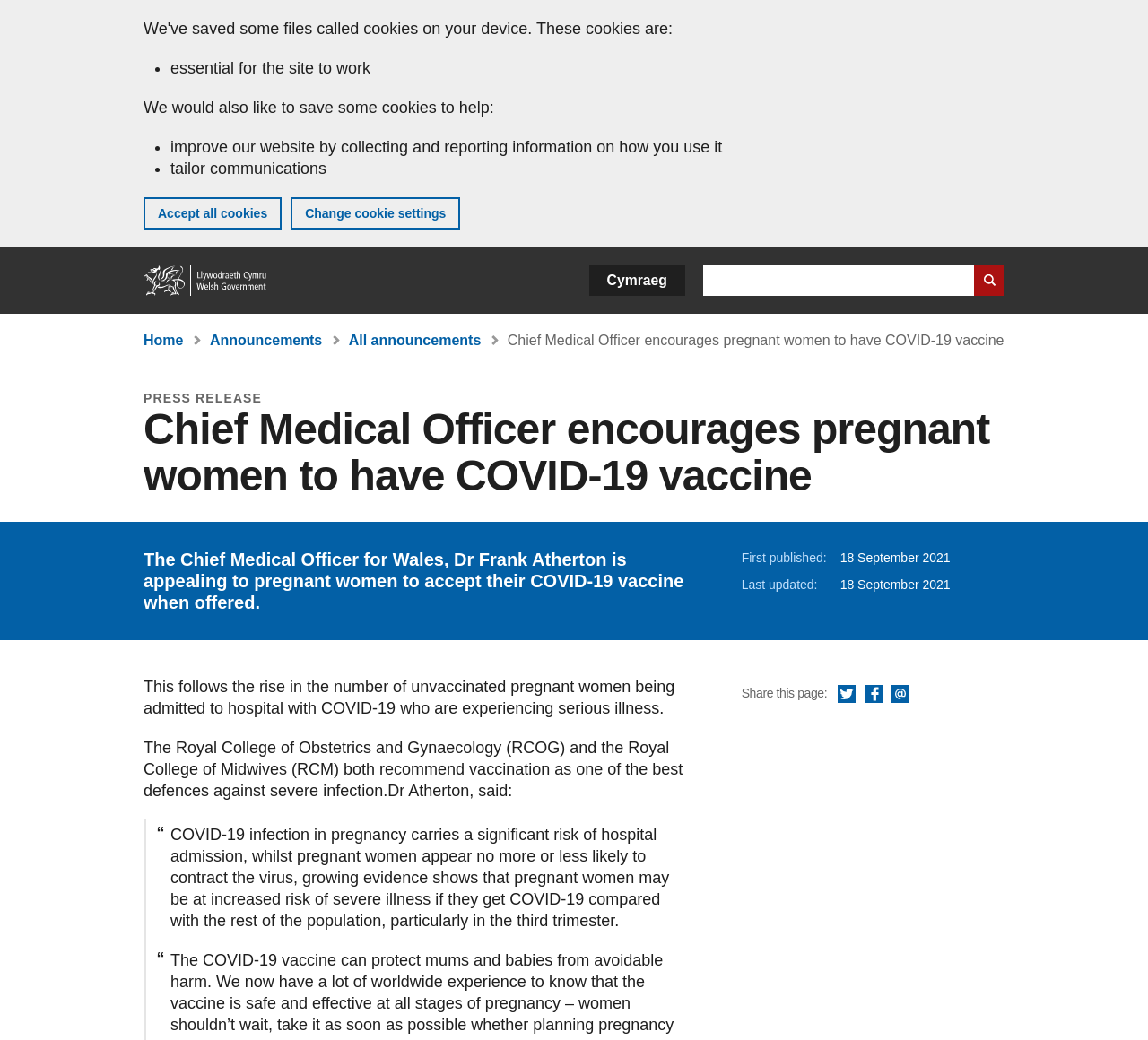Show the bounding box coordinates of the element that should be clicked to complete the task: "Read the press release".

[0.125, 0.391, 0.875, 0.48]